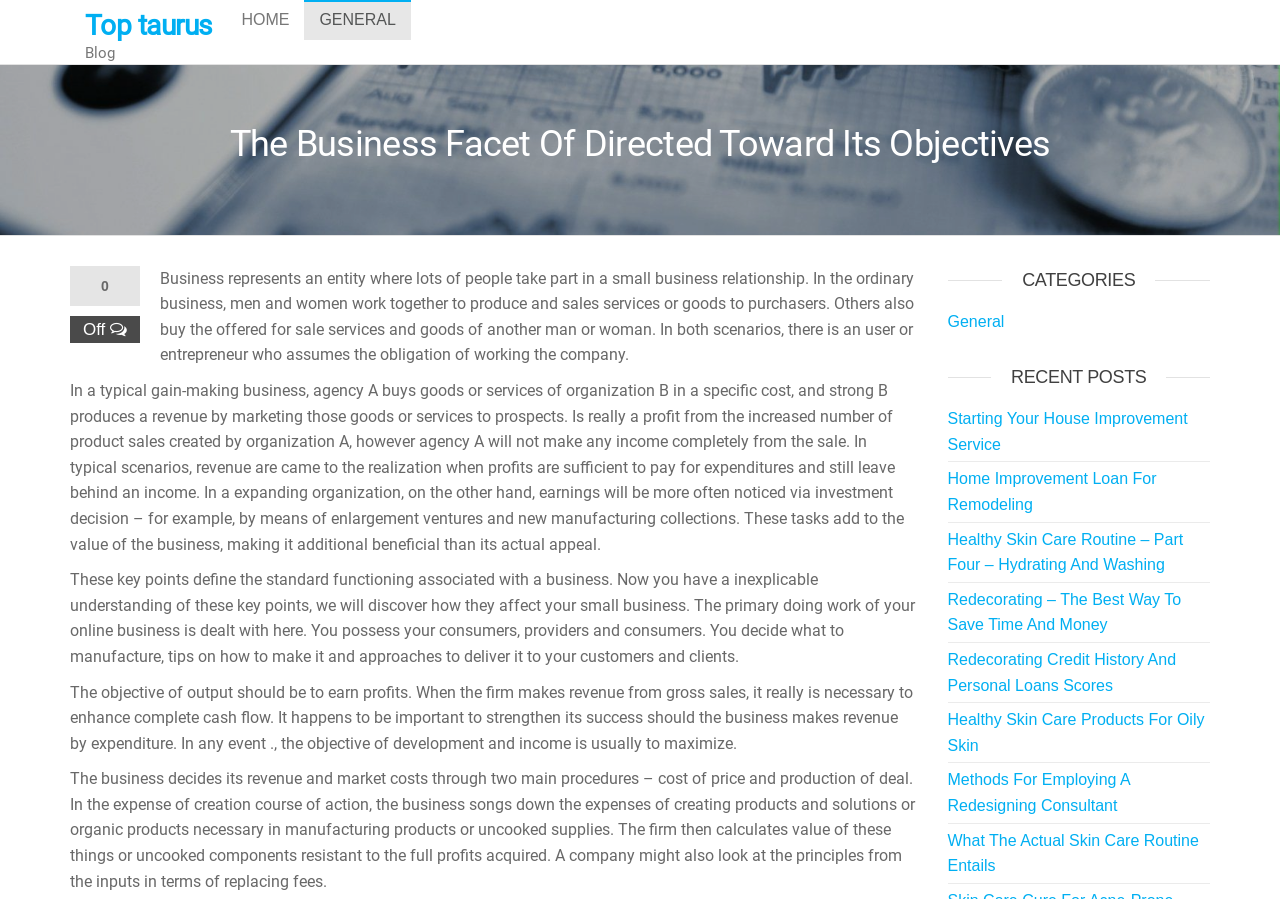Please mark the bounding box coordinates of the area that should be clicked to carry out the instruction: "Click on the 'HOME' link".

[0.177, 0.0, 0.238, 0.089]